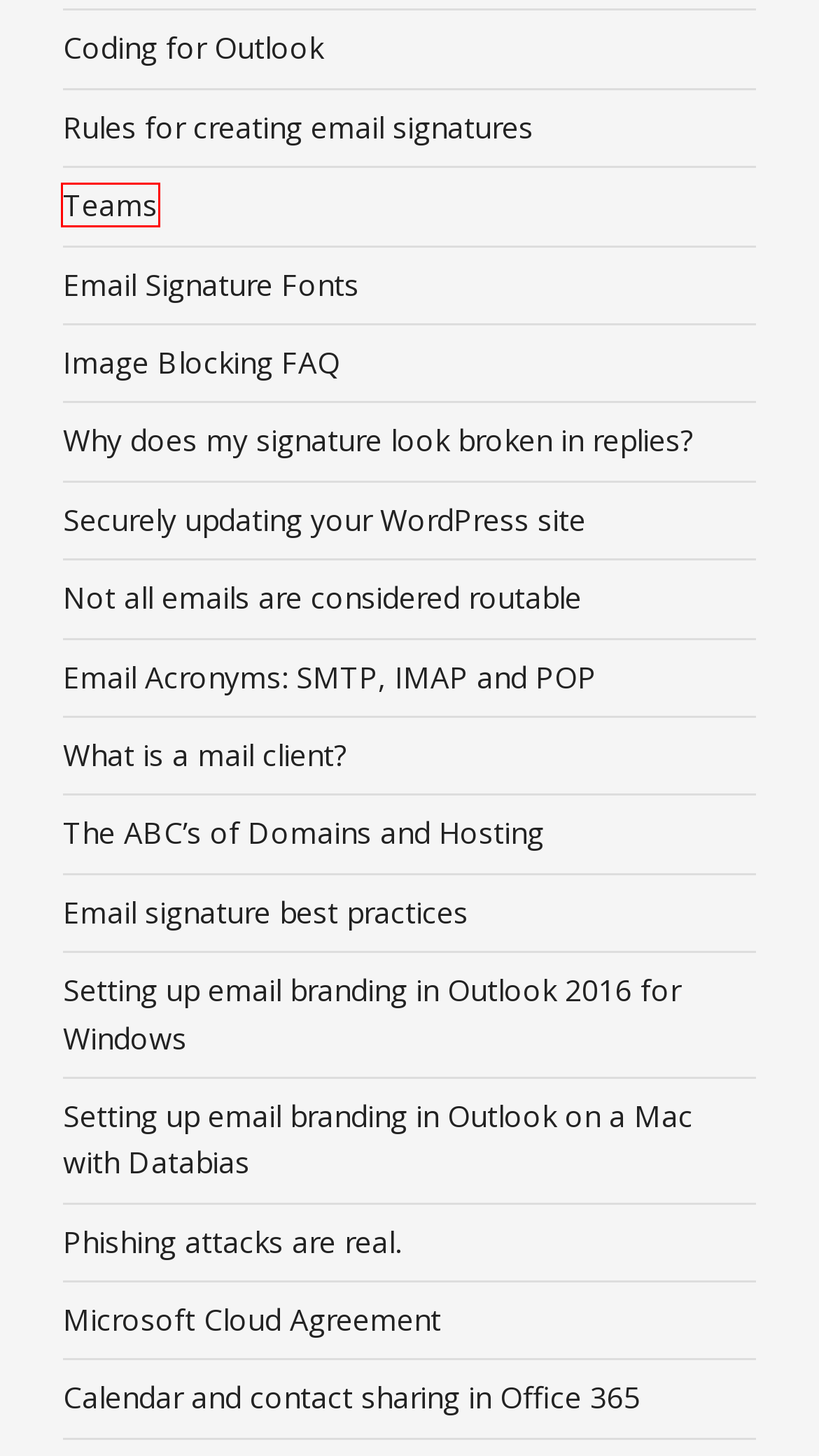Given a webpage screenshot with a red bounding box around a UI element, choose the webpage description that best matches the new webpage after clicking the element within the bounding box. Here are the candidates:
A. Phishing attacks are real. – Databias Knowledge Base
B. Teams – Databias Knowledge Base
C. Email Acronyms: SMTP, IMAP and POP – Databias Knowledge Base
D. Coding for Outlook – Databias Knowledge Base
E. The ABC’s of Domains and Hosting – Databias Knowledge Base
F. Rules for creating email signatures – Databias Knowledge Base
G. Microsoft Cloud Agreement – Databias Knowledge Base
H. Image Blocking FAQ – Databias Knowledge Base

B